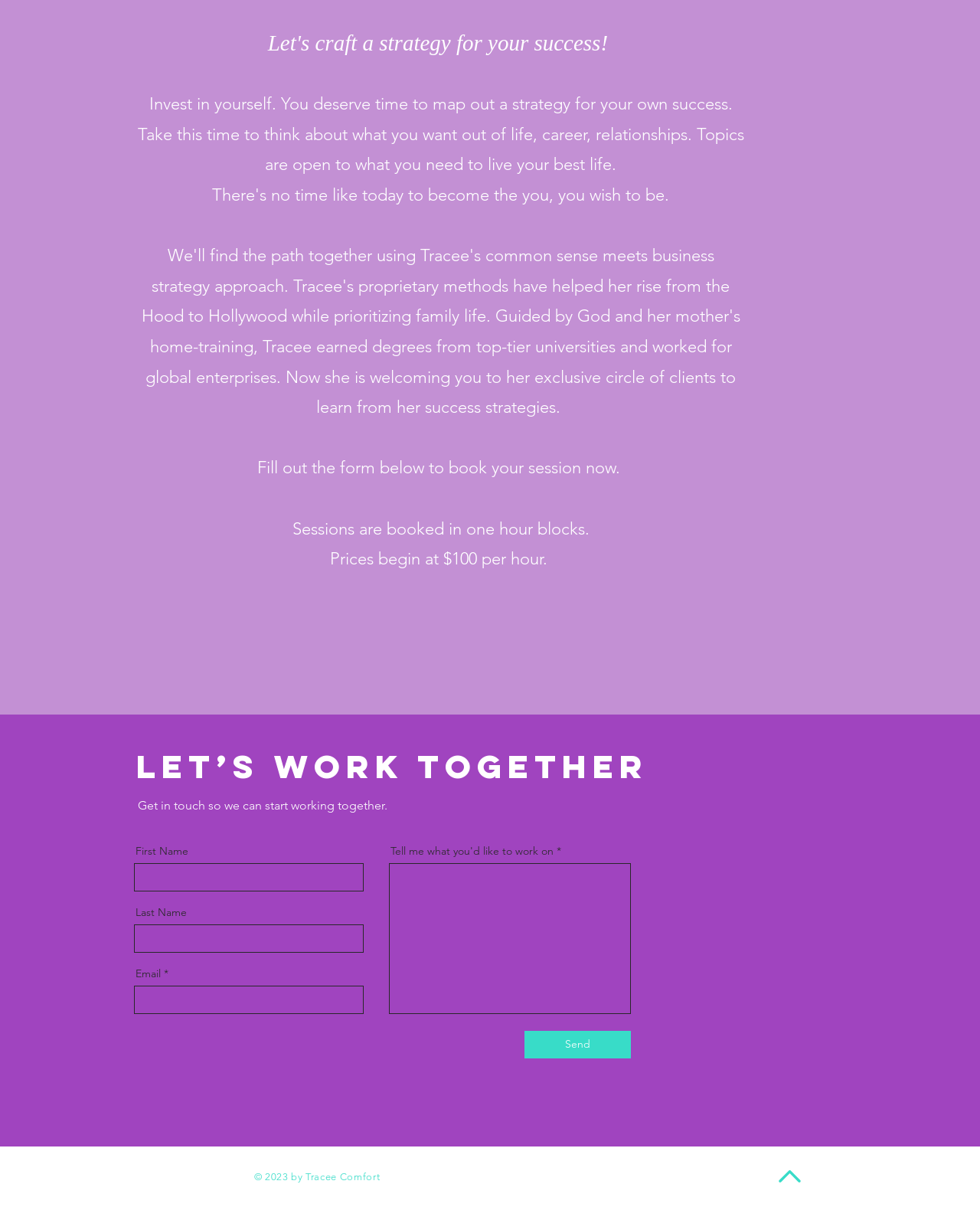Find the bounding box coordinates corresponding to the UI element with the description: "Pièce de résistance". The coordinates should be formatted as [left, top, right, bottom], with values as floats between 0 and 1.

None